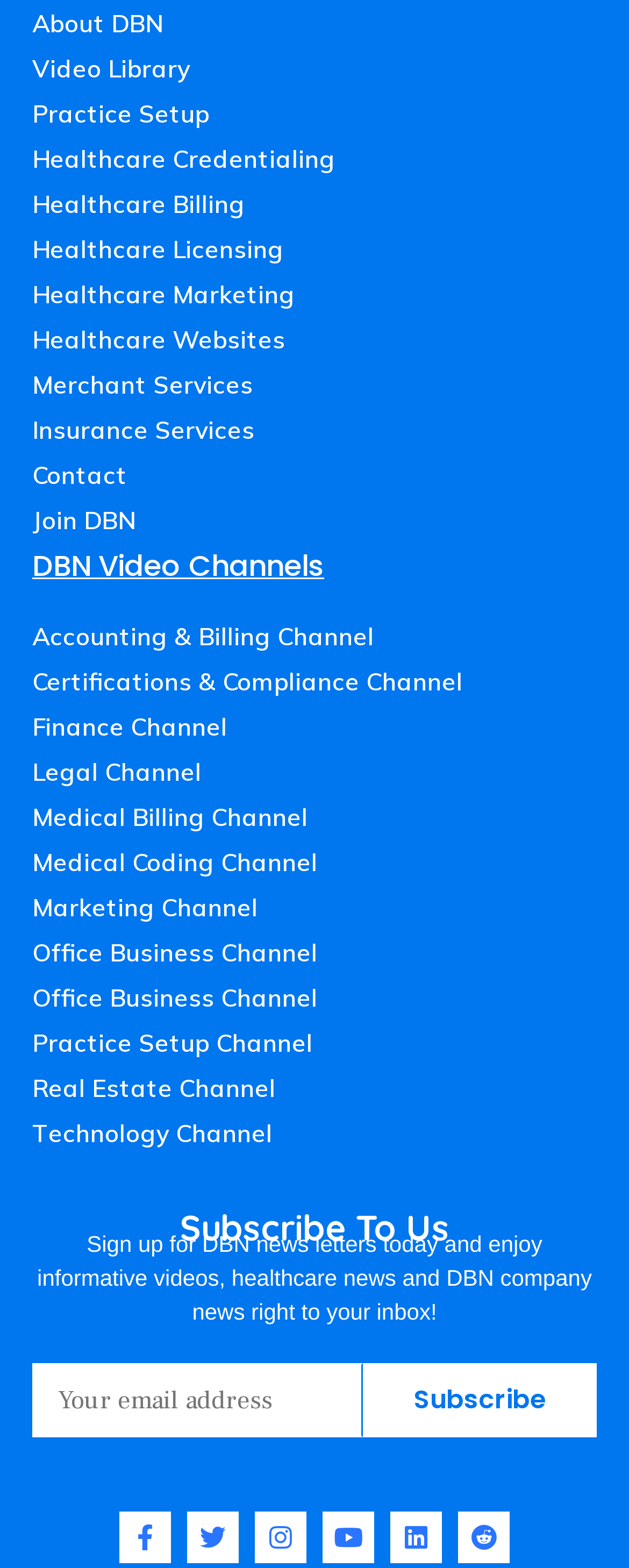What type of content can be expected from DBN newsletters?
Using the image, give a concise answer in the form of a single word or short phrase.

Informative videos, healthcare news, and company news